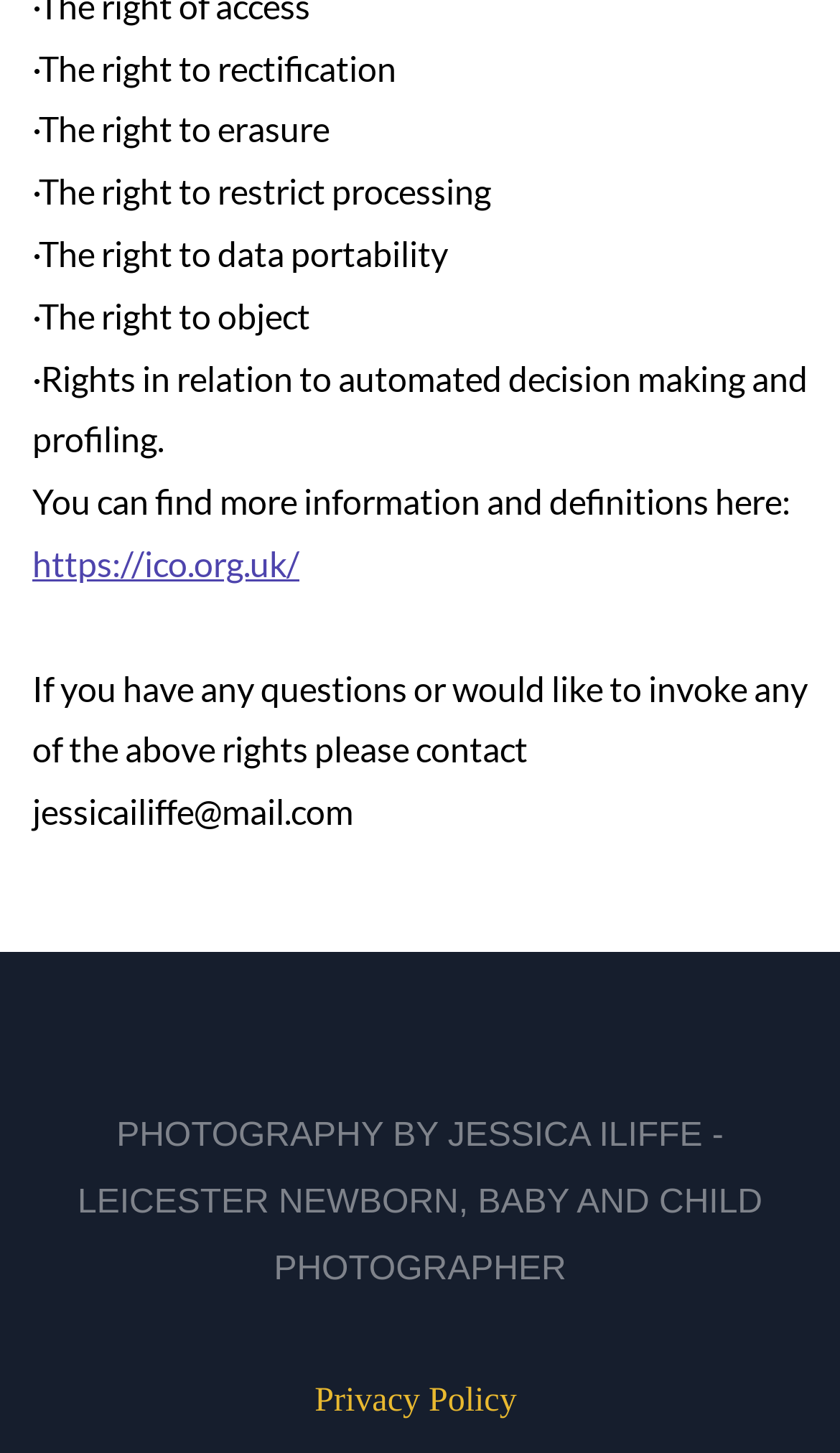Please examine the image and answer the question with a detailed explanation:
Who is the photographer mentioned on this webpage?

The webpage mentions 'PHOTOGRAPHY BY JESSICA ILIFFE - LEICESTER NEWBORN, BABY AND CHILD PHOTOGRAPHER' at the bottom, indicating that Jessica Iliffe is the photographer.